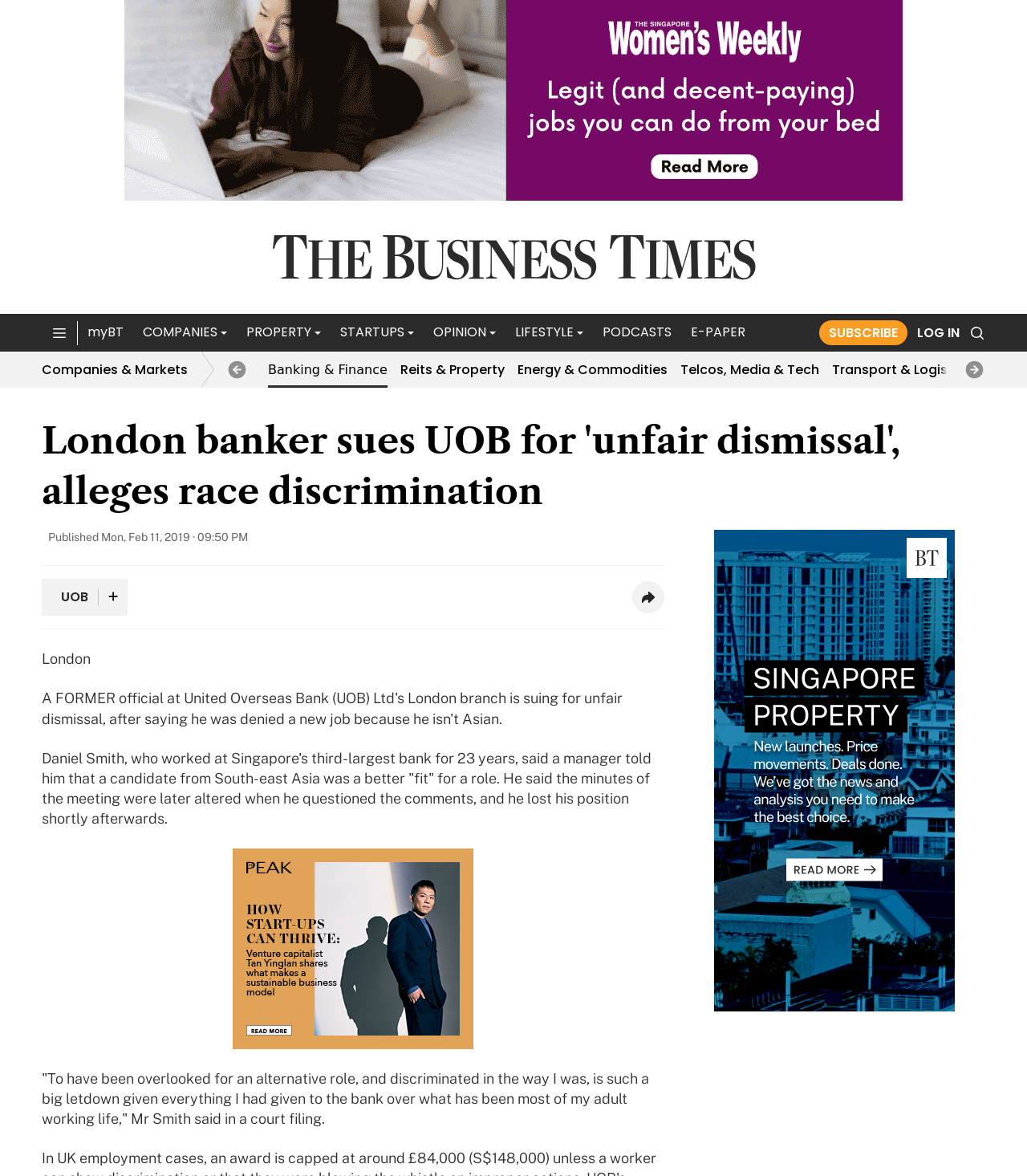Who is the author of the current article?
From the screenshot, provide a brief answer in one word or phrase.

Not specified